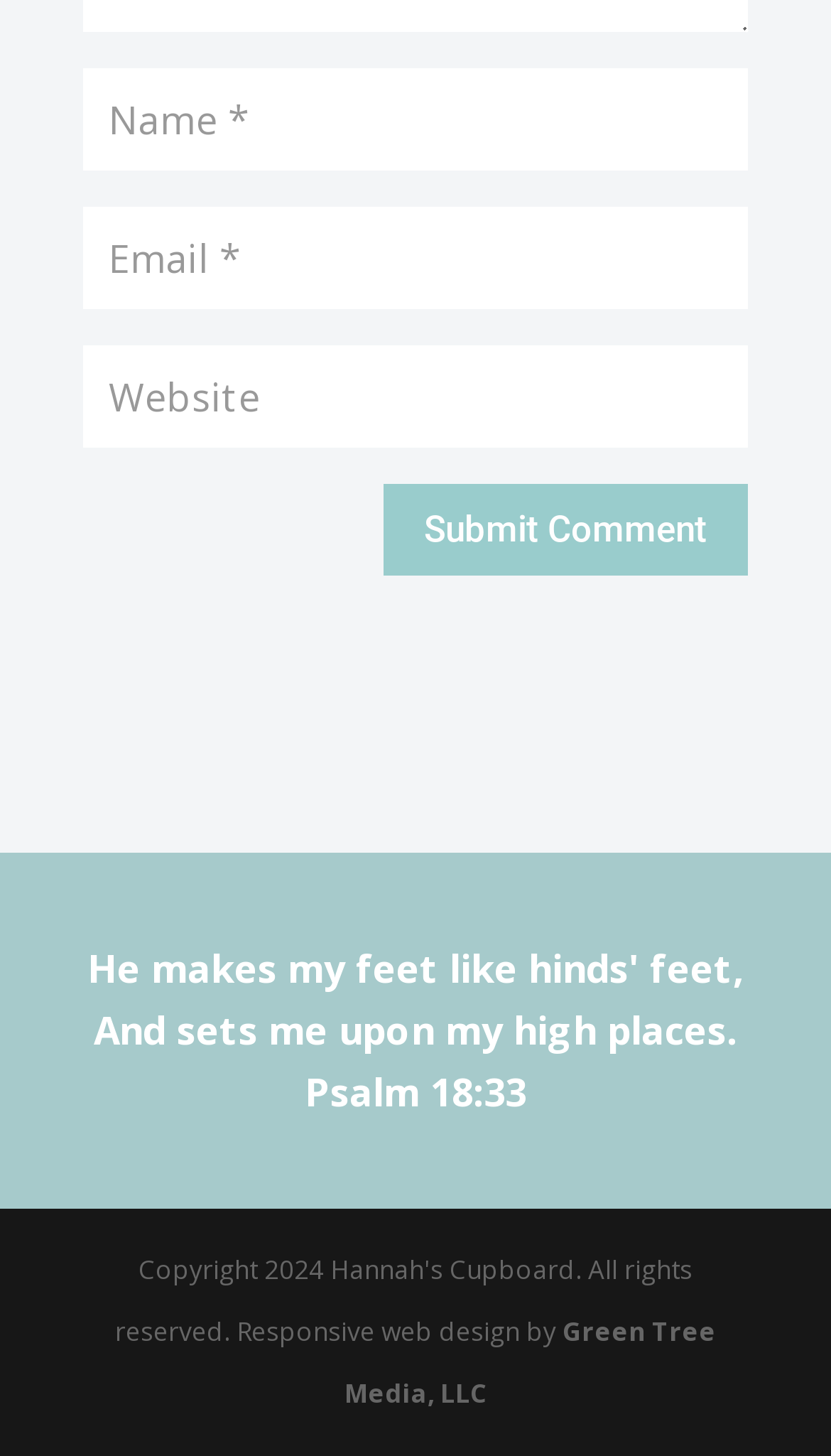How many text boxes are there? Look at the image and give a one-word or short phrase answer.

3